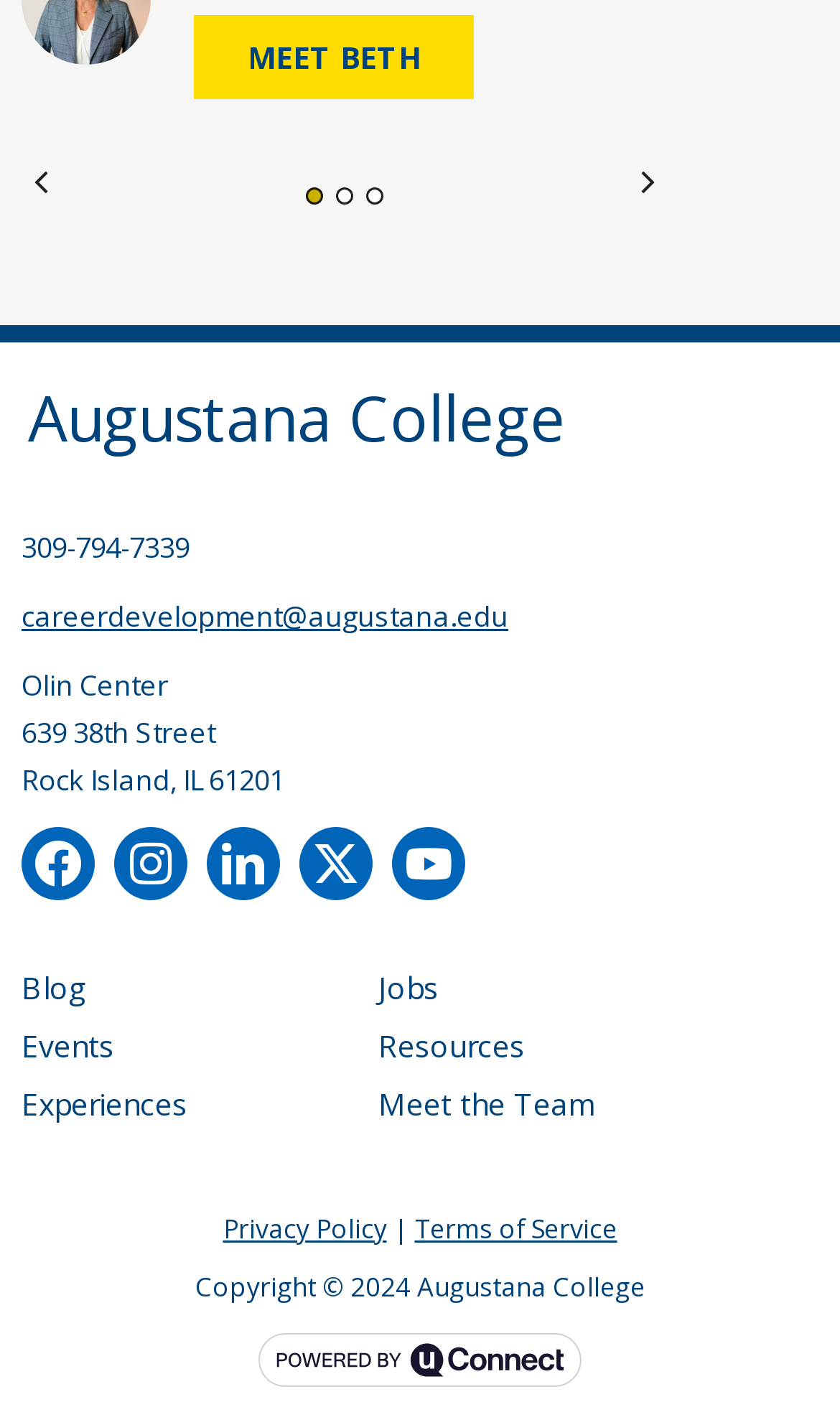Identify the bounding box coordinates for the UI element described as follows: aria-label="Meet the Team Page 1". Use the format (top-left x, top-left y, bottom-right x, bottom-right y) and ensure all values are floating point numbers between 0 and 1.

[0.364, 0.134, 0.385, 0.146]